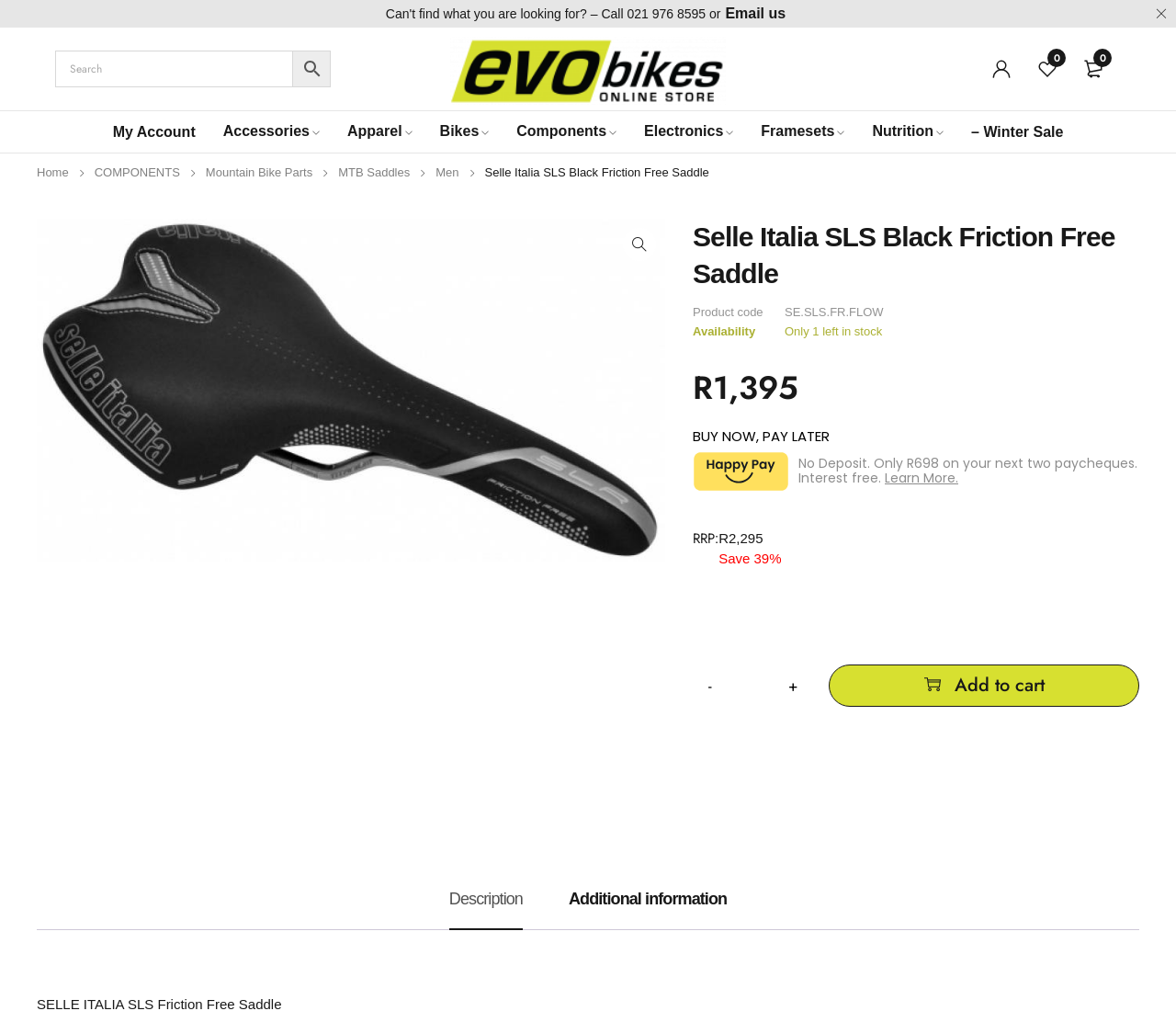Identify the bounding box coordinates of the clickable section necessary to follow the following instruction: "Login or register". The coordinates should be presented as four float numbers from 0 to 1, i.e., [left, top, right, bottom].

[0.836, 0.041, 0.867, 0.095]